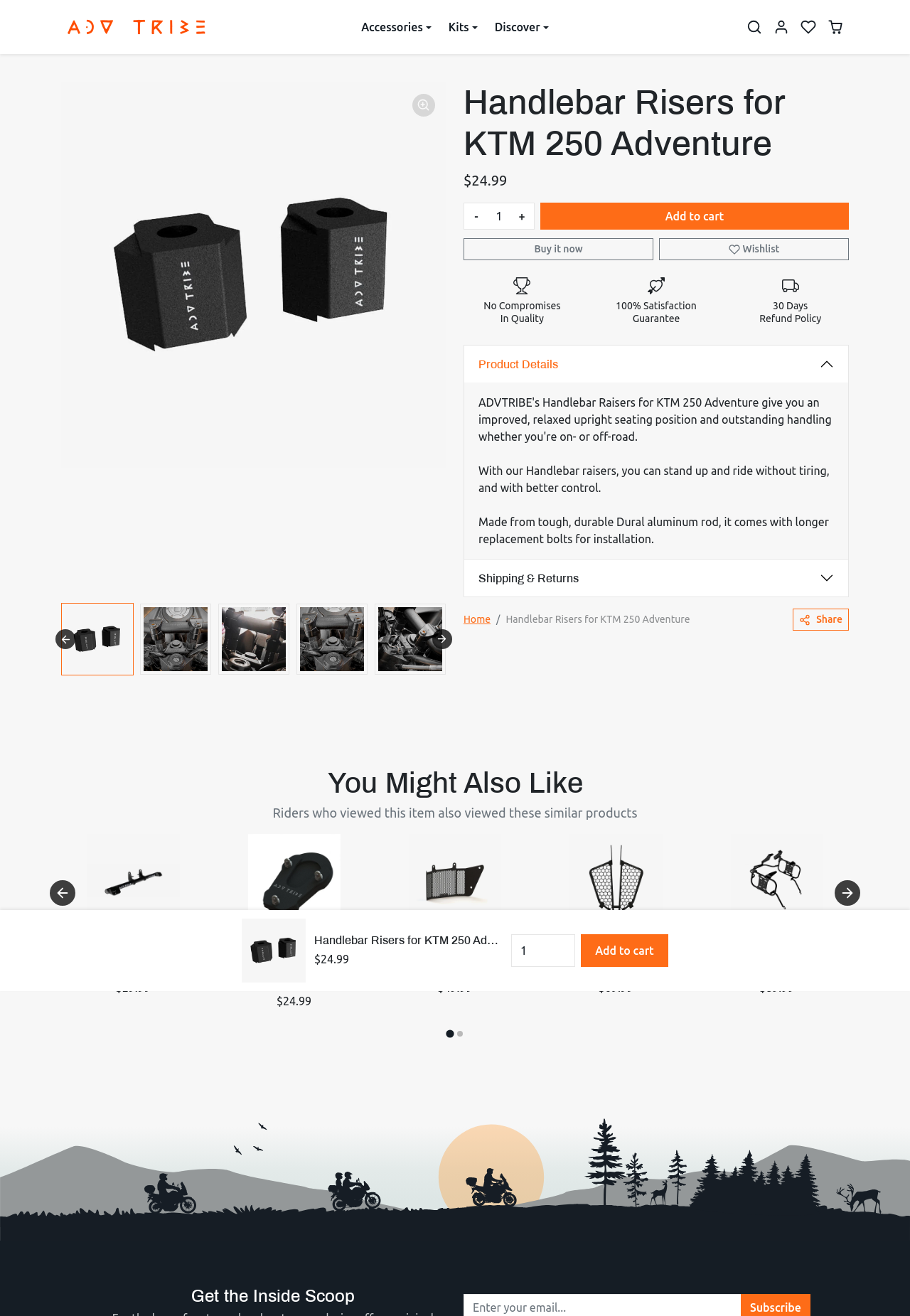Please find the bounding box for the UI component described as follows: "Shipping & Returns".

[0.51, 0.425, 0.932, 0.453]